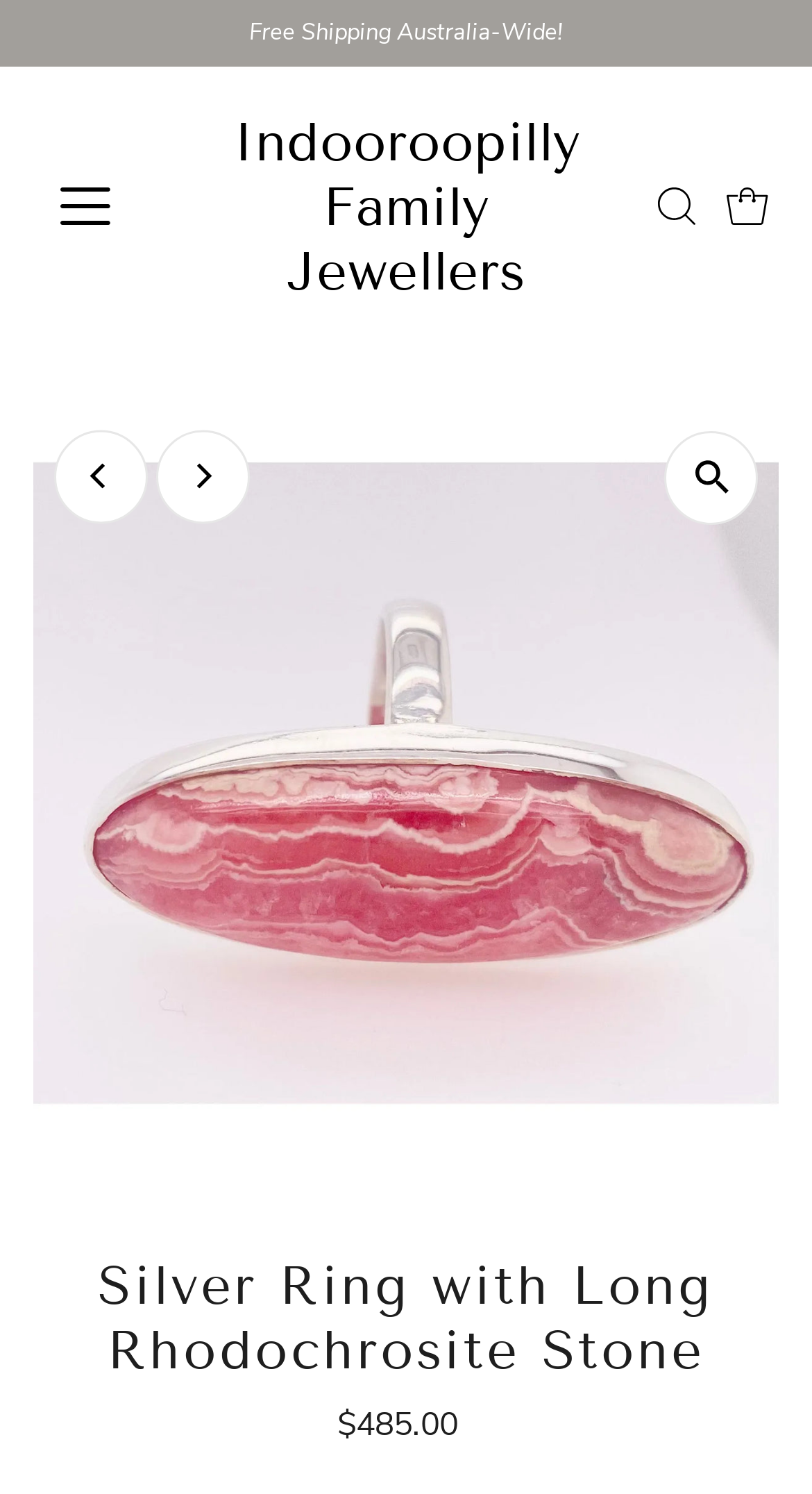Is there a search function on the webpage?
Use the image to answer the question with a single word or phrase.

Yes